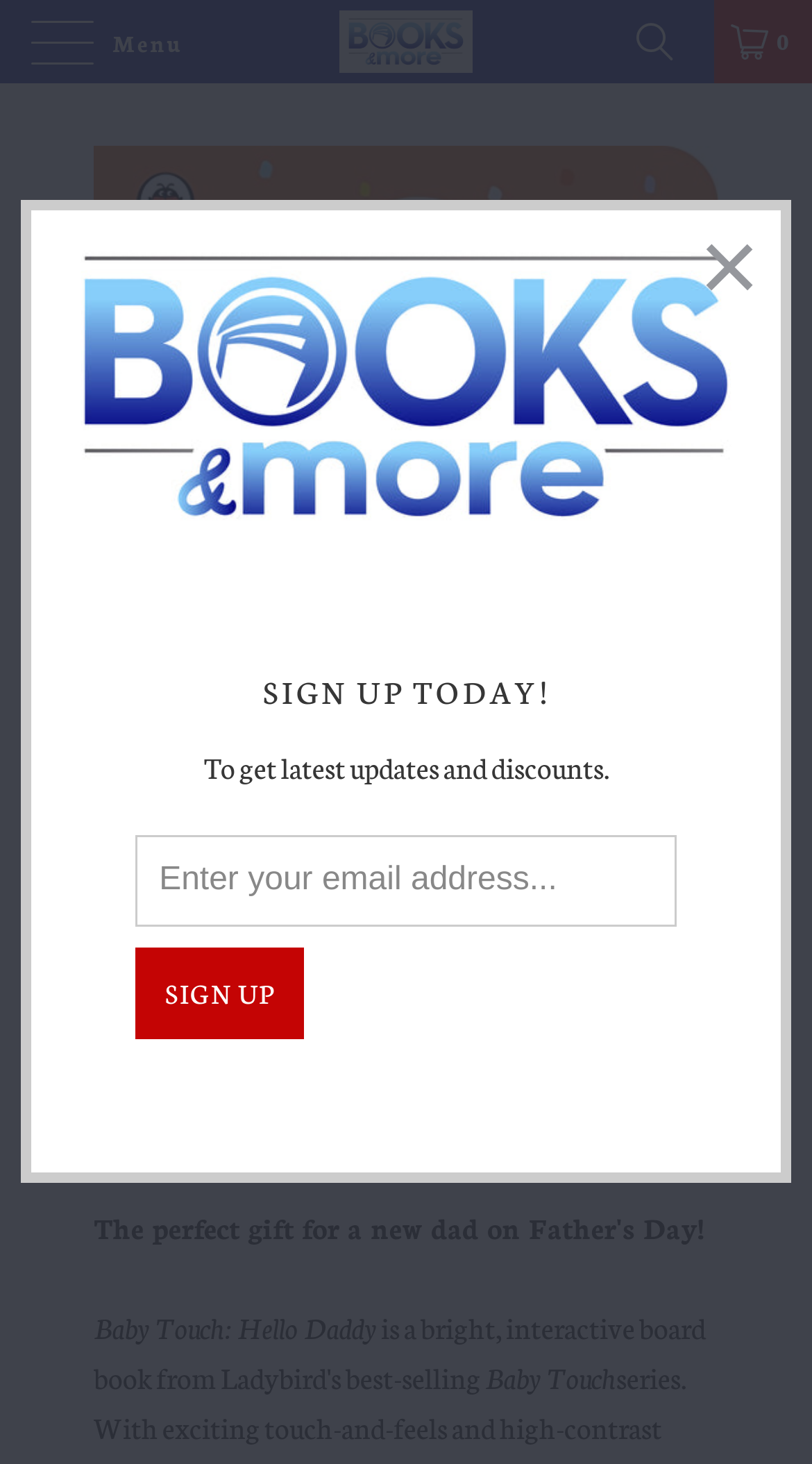Provide an in-depth caption for the elements present on the webpage.

This webpage is about a children's book titled "Baby Touch: Hello Daddy" from the Baby Touch series by Ladybird. At the top left corner, there is a menu button labeled "Menu". Next to it, there is a link to "Books and More Bookshop" with an accompanying image of the bookshop's logo. On the top right corner, there are two links, one with a shopping cart icon and another with a heart icon and the text "0".

Below these top elements, there is a pagination section with links to pages "0", "1", "2", and "3", along with "previous" and "next" buttons. Each page link has a corresponding image.

Further down, there are four images arranged horizontally, labeled "0", "1", "2", and "3", which appear to be book covers or illustrations.

The main content of the page is a book description section. It starts with a heading "BABY TOUCH: HELLO, DADDY!" followed by the book's price, "₦2,500.00", and a brief description "Baby Touch: Hello Daddy".

At the bottom of the page, there is a call-to-action section to sign up for updates and discounts. It features a heading "SIGN UP TODAY!" with an image, a text box to enter an email address, and a "Sign Up" button.